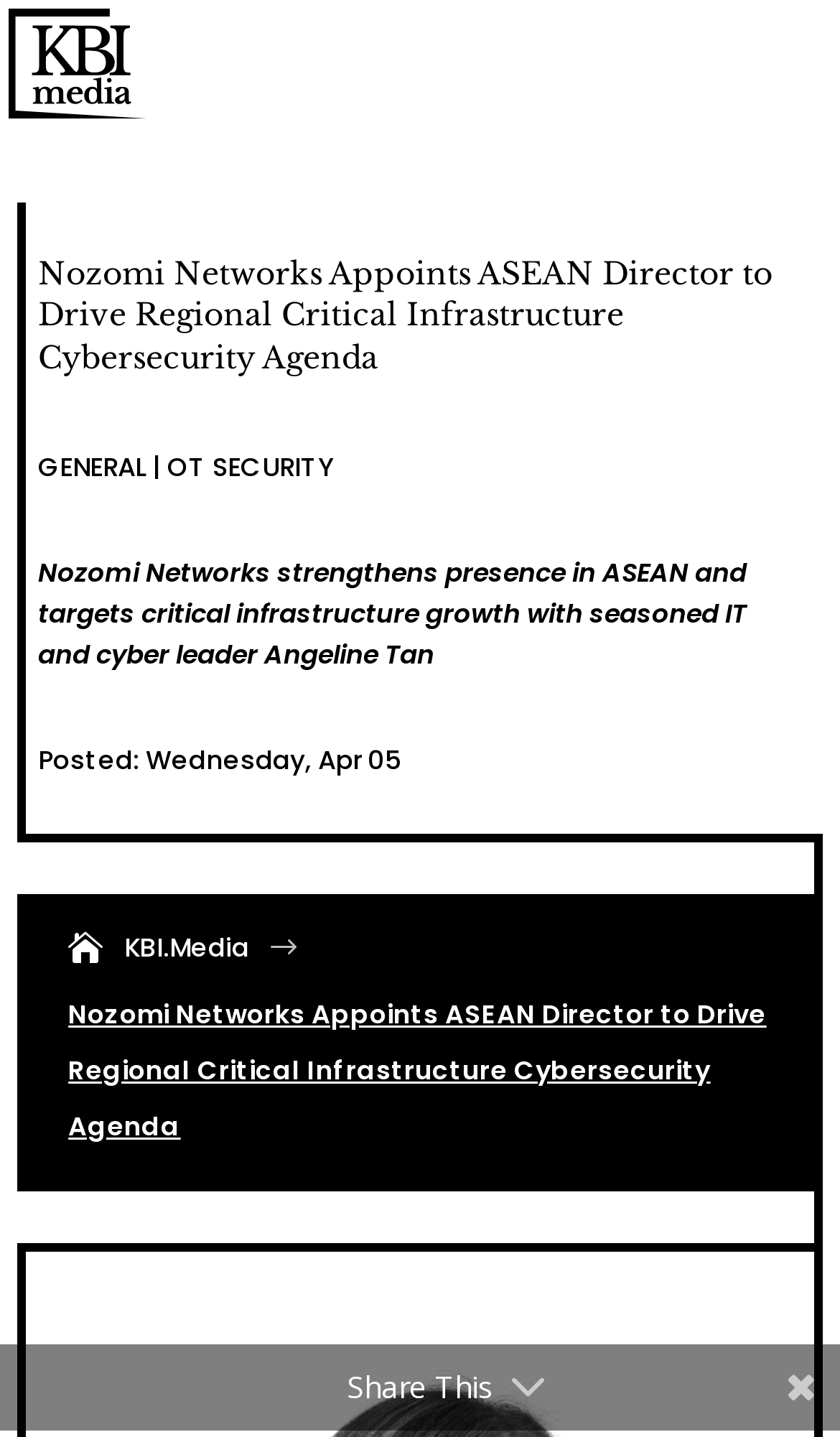Please predict the bounding box coordinates (top-left x, top-left y, bottom-right x, bottom-right y) for the UI element in the screenshot that fits the description: KBI.Media

[0.082, 0.639, 0.297, 0.678]